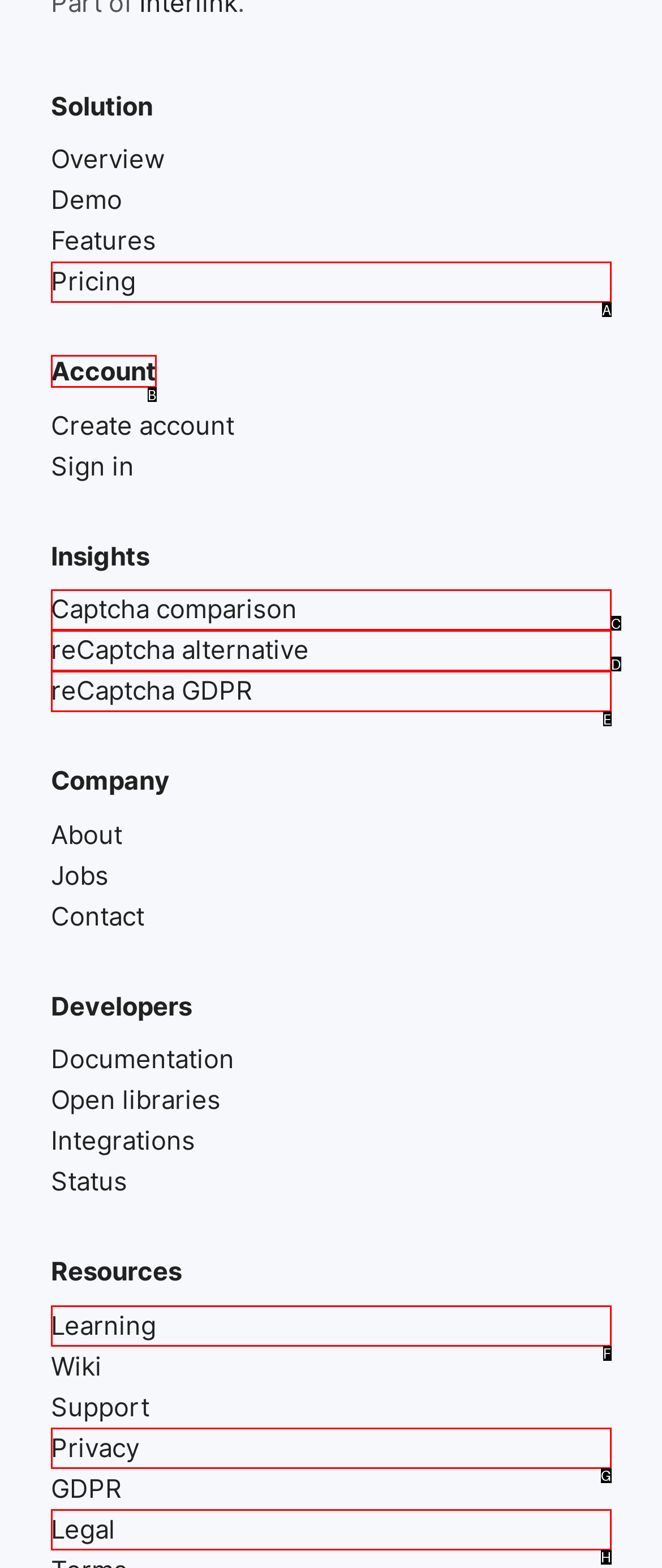Based on the element description: reCaptcha GDPR, choose the best matching option. Provide the letter of the option directly.

E